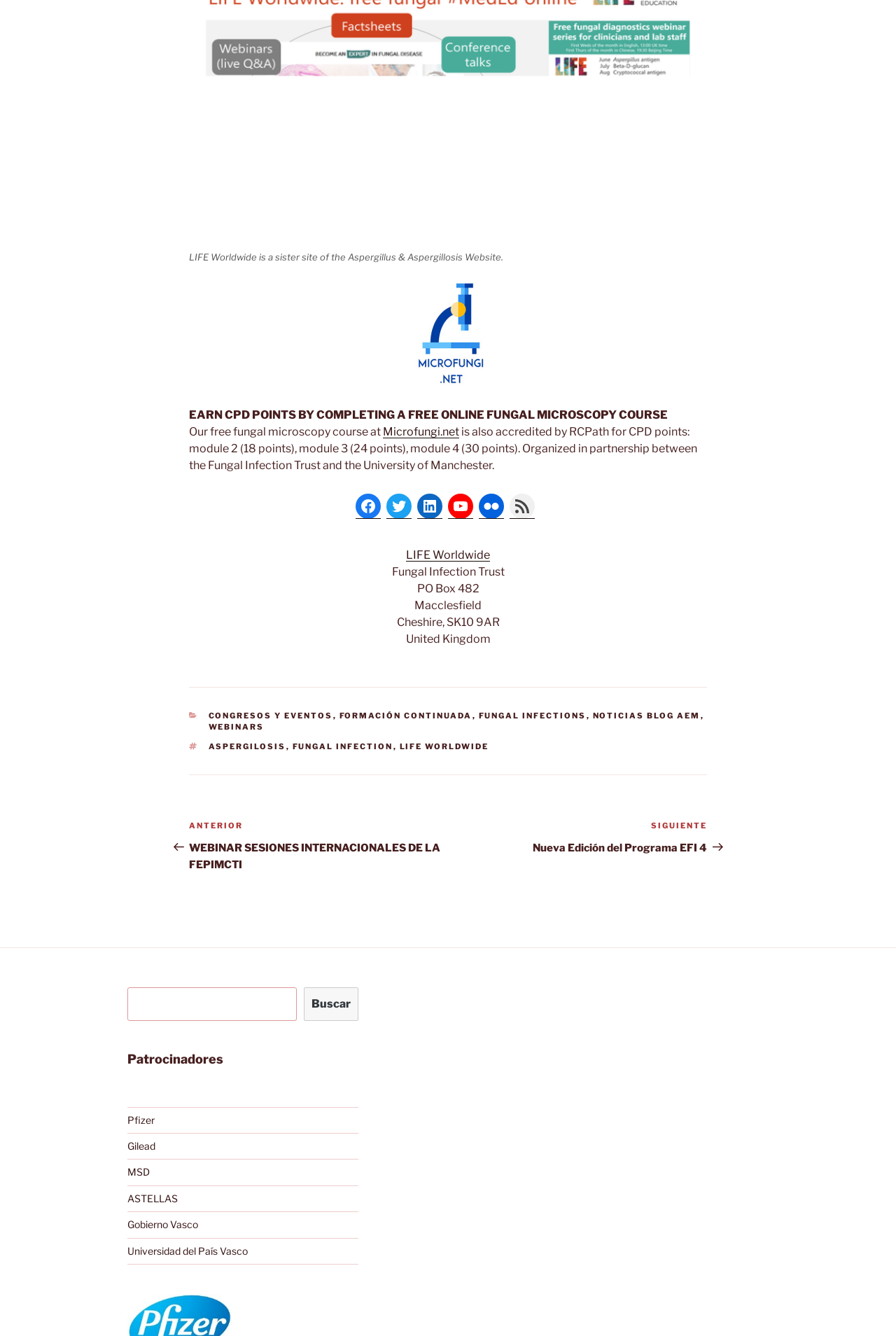Can you find the bounding box coordinates of the area I should click to execute the following instruction: "Go to the previous entry"?

[0.211, 0.614, 0.5, 0.652]